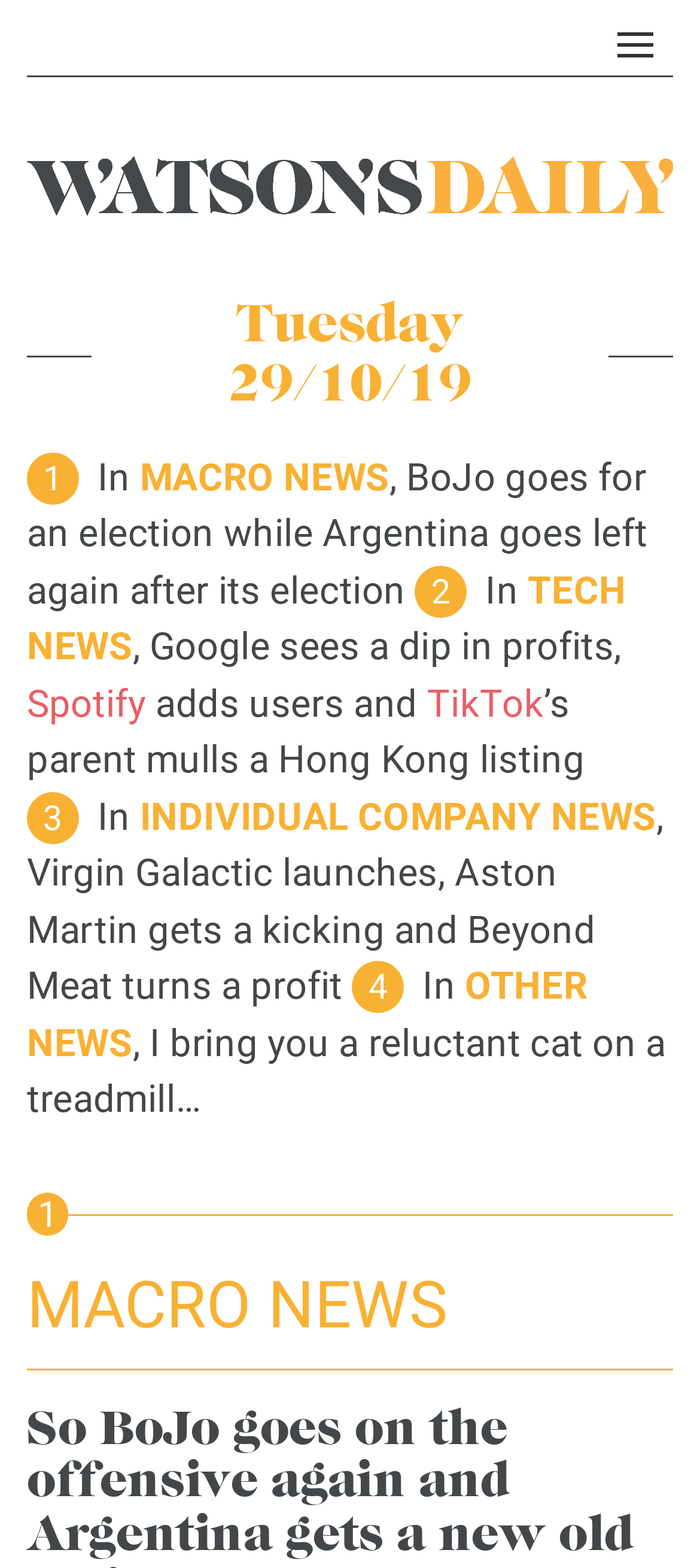What is the date mentioned in the webpage?
Provide an in-depth and detailed answer to the question.

The date is mentioned in the heading 'Tuesday 29/10/19' which is a sub-element of the root element 'Spotify adds users, Aston Martin woes, Beyond Meat profit - Watson's Daily'.